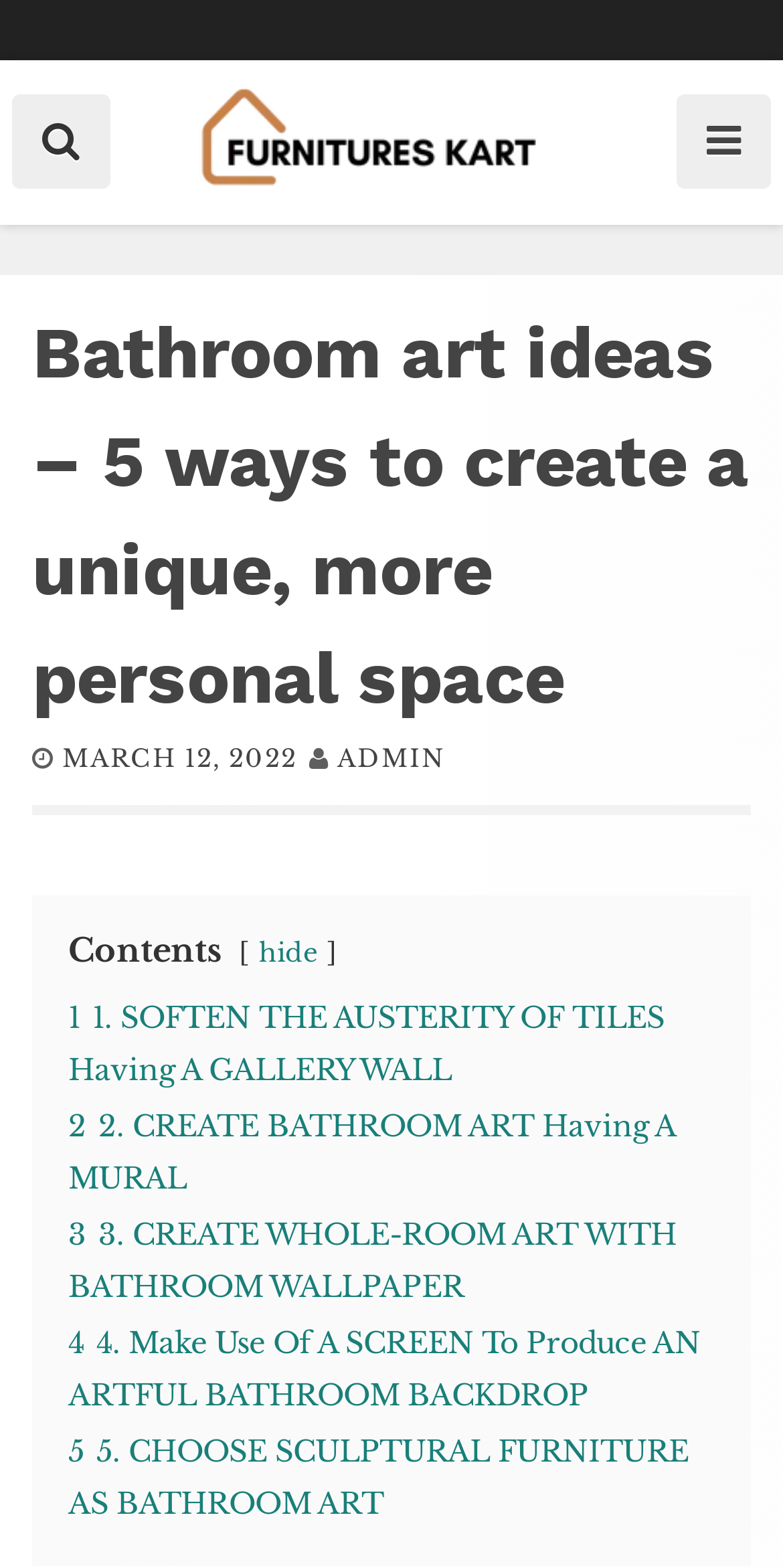Determine the bounding box coordinates of the section I need to click to execute the following instruction: "Read the article posted on MARCH 12, 2022". Provide the coordinates as four float numbers between 0 and 1, i.e., [left, top, right, bottom].

[0.079, 0.474, 0.379, 0.494]